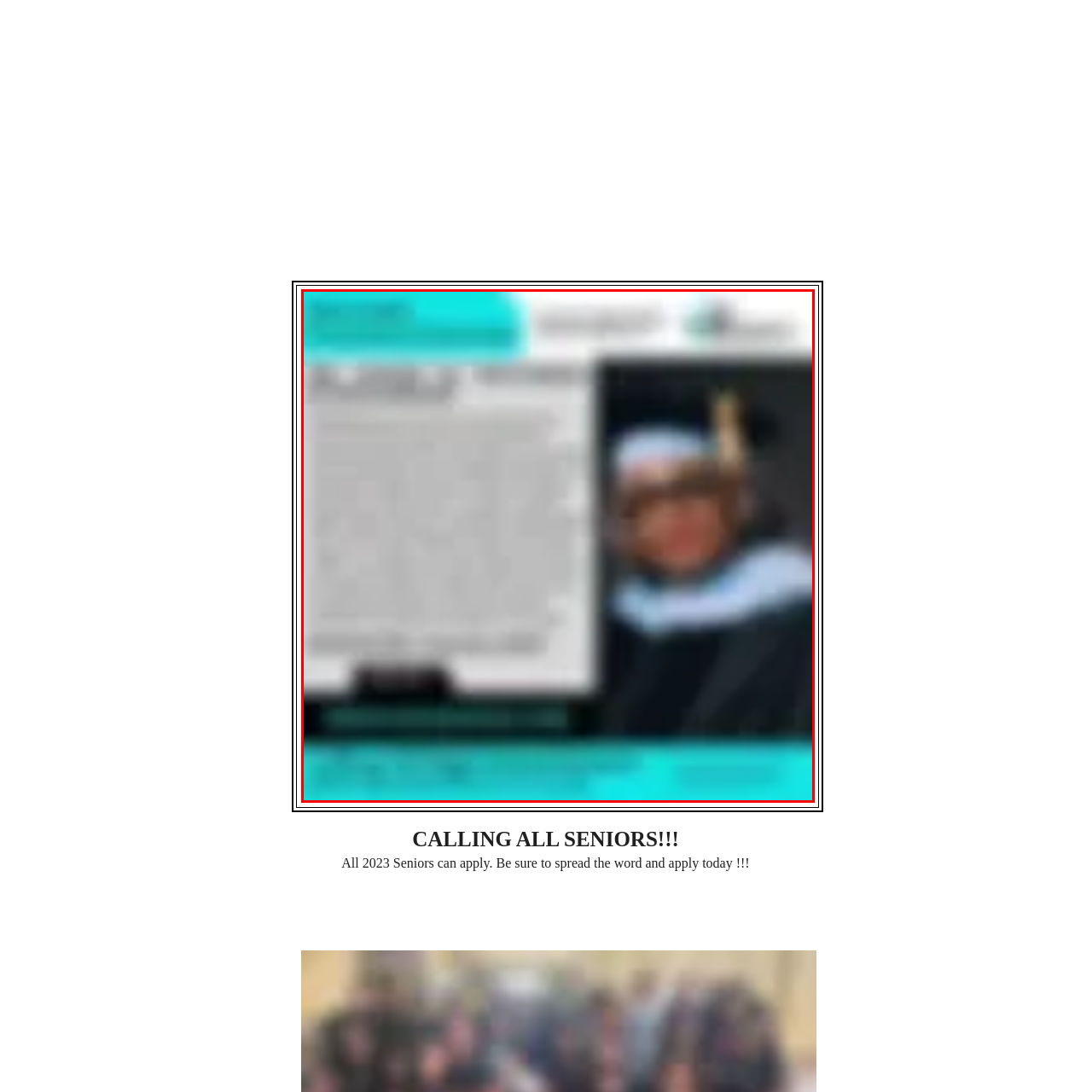Offer a detailed description of the content within the red-framed image.

The image celebrates the 40th anniversary of CEDS (Community Education and Development Systems) by highlighting community involvement and support for local youth. It features a prominent photo of a graduate wearing an academic cap and gown, symbolizing the achievements of the class of 2023. Accompanying text calls out to seniors, urging them to apply for scholarships and spread the word about opportunities available to them. The design incorporates vibrant colors, with a turquoise bar at the top that emphasizes the event's significance. The overall message conveys a strong sense of community engagement and encouragement for young individuals to pursue their educational goals.